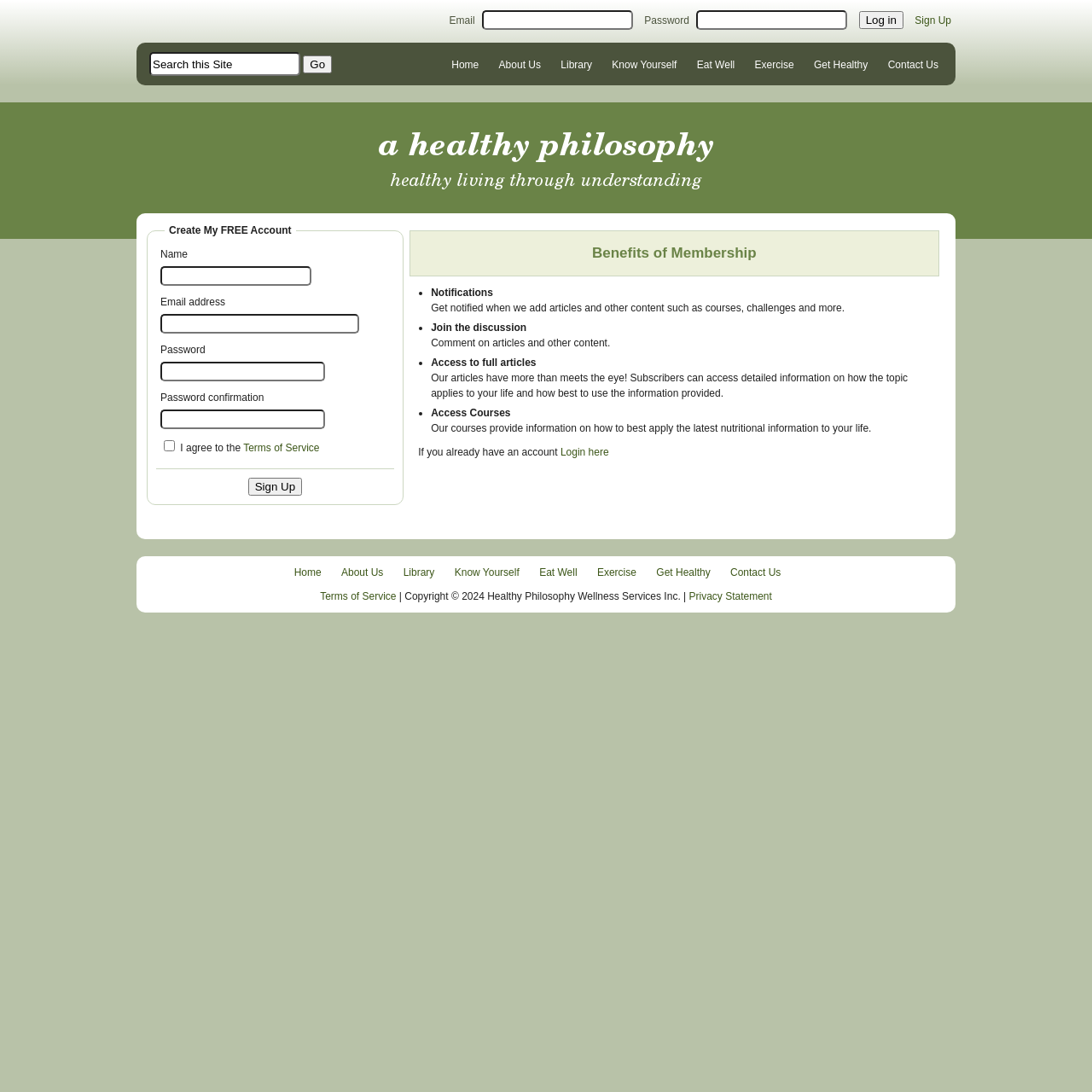Extract the text of the main heading from the webpage.

Benefits of Membership